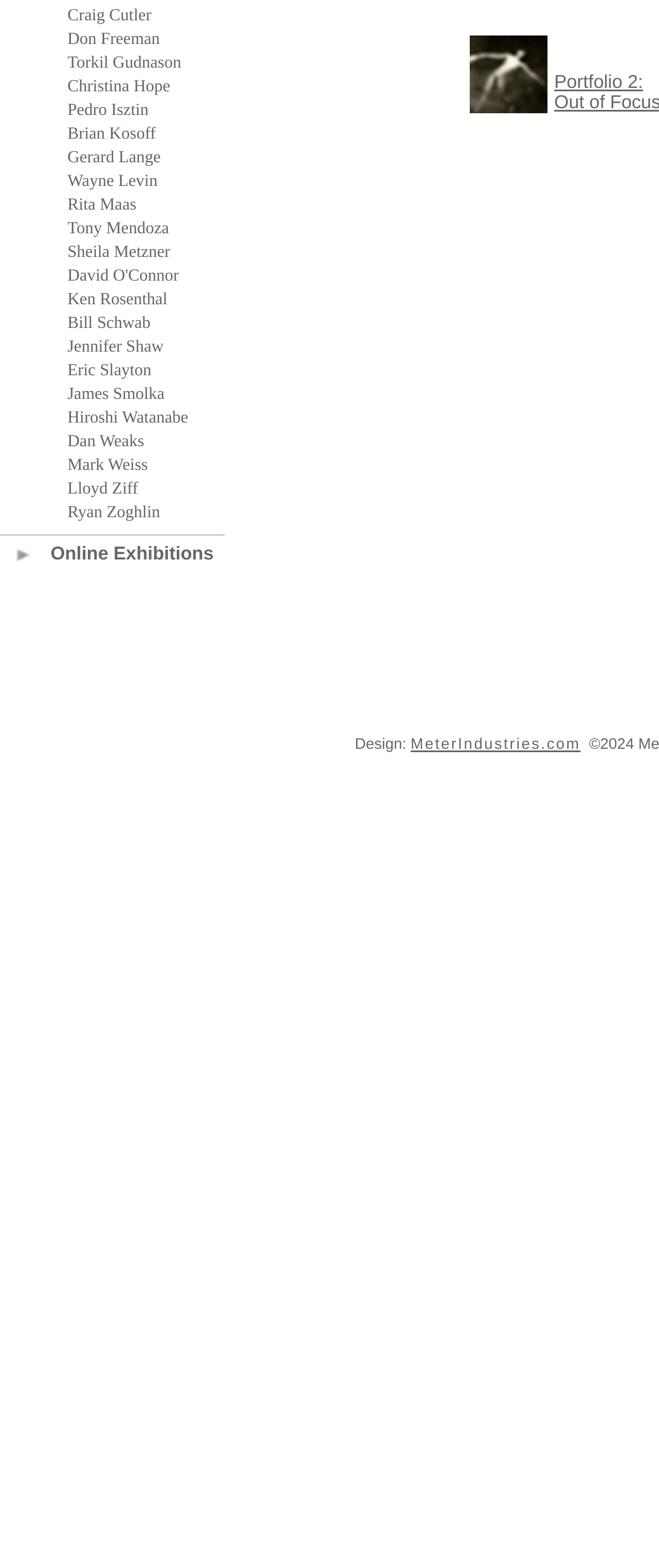Using the element description Contact, predict the bounding box coordinates for the UI element. Provide the coordinates in (top-left x, top-left y, bottom-right x, bottom-right y) format with values ranging from 0 to 1.

None